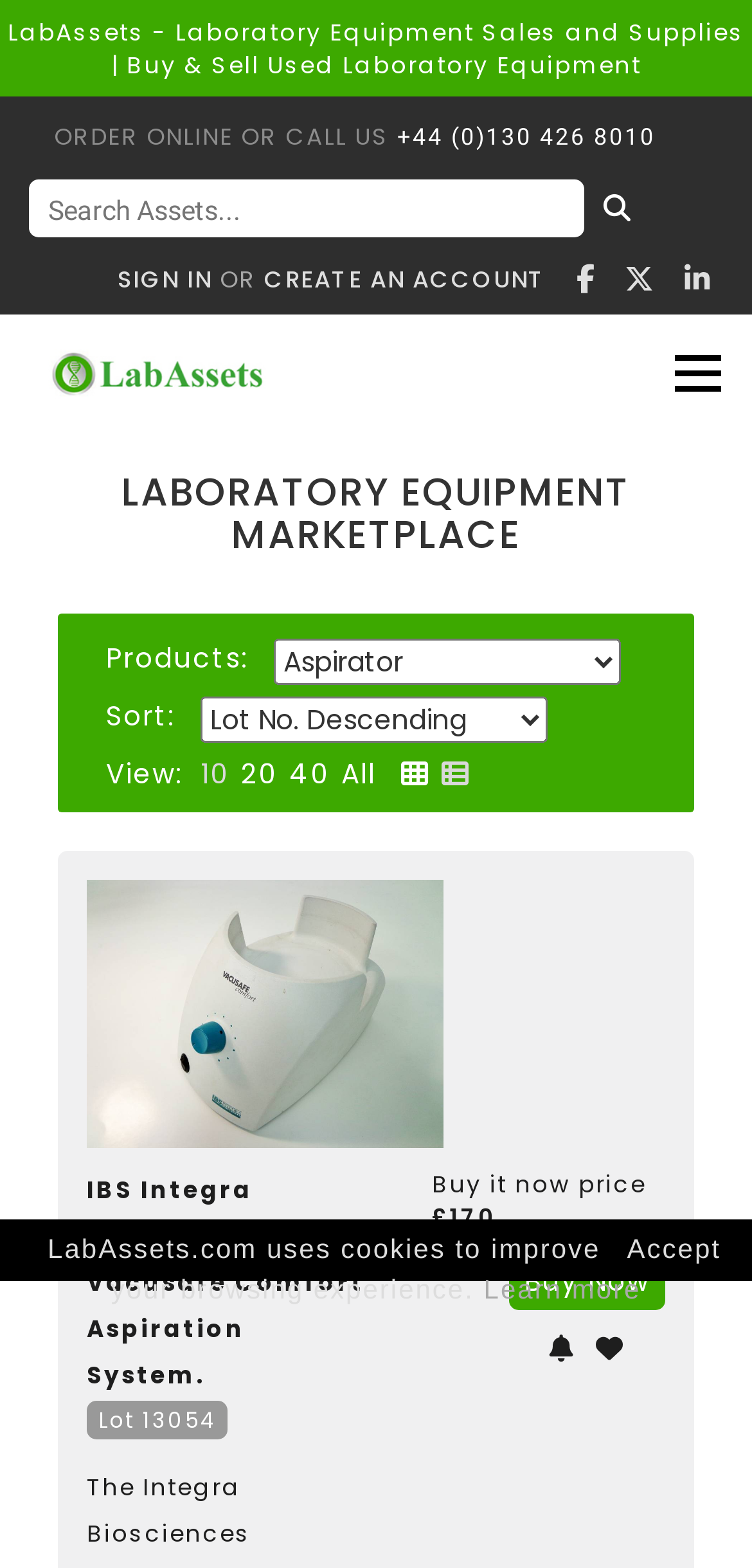Please find and report the bounding box coordinates of the element to click in order to perform the following action: "Change the view to grid". The coordinates should be expressed as four float numbers between 0 and 1, in the format [left, top, right, bottom].

[0.533, 0.482, 0.572, 0.506]